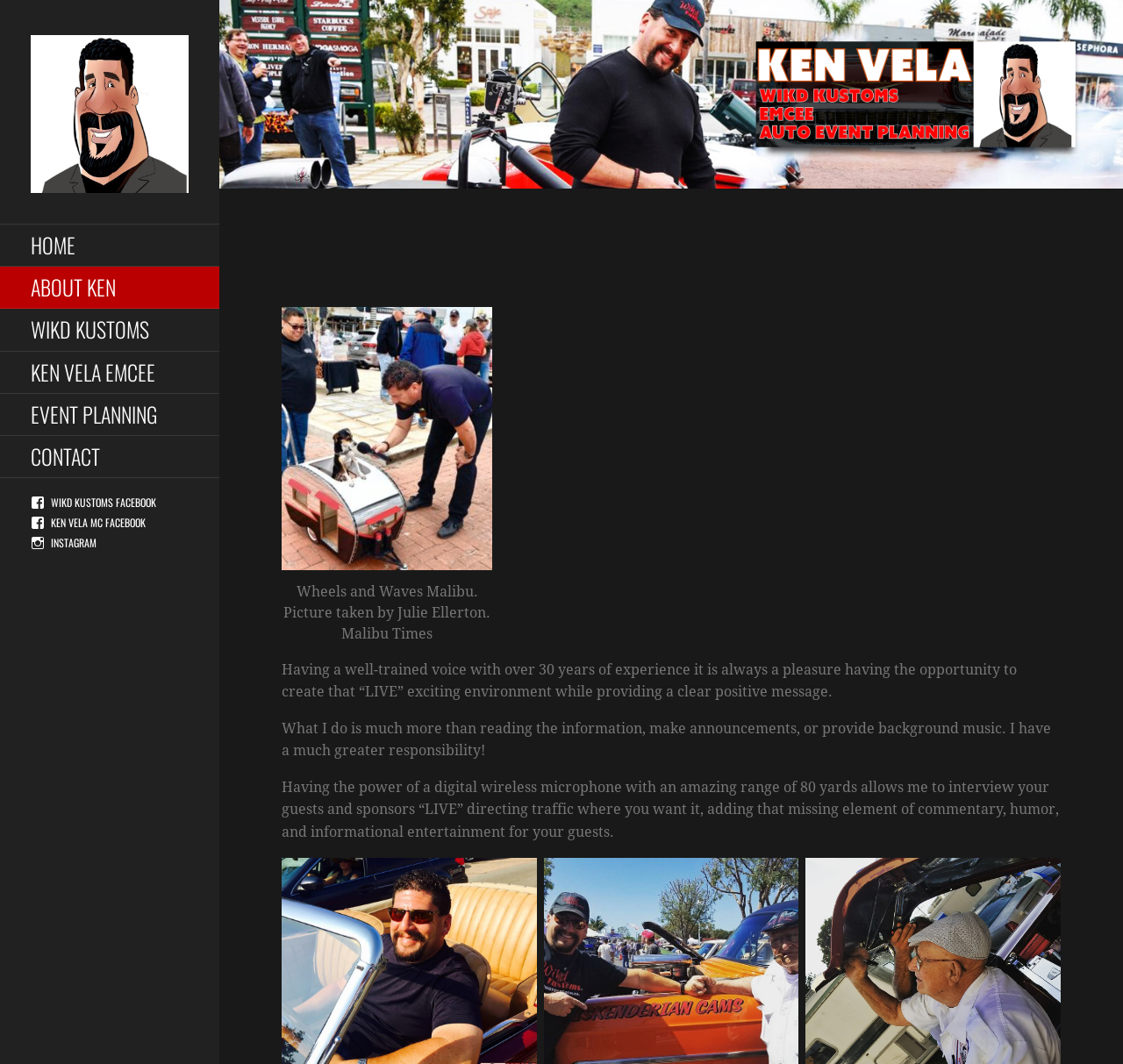Determine the bounding box coordinates of the area to click in order to meet this instruction: "go to event planning page".

[0.0, 0.37, 0.195, 0.41]